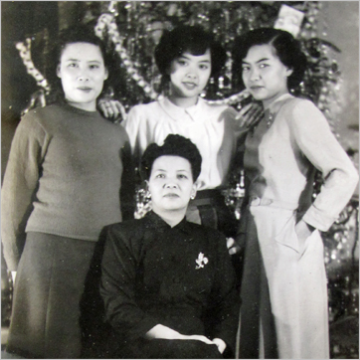Elaborate on the contents of the image in a comprehensive manner.

The image features a historical black-and-white photograph capturing a group of four Chinese women. They are positioned closely together against the backdrop of a decorated Christmas tree, indicating a festive occasion. The women are dressed in elegant, vintage attire that reflects the fashion of the mid-20th century. 

In the foreground, the woman sitting has a poised demeanor, wearing a dark dress and a brooch, symbolizing her prominence within the group. Standing behind her are three younger women, each displaying unique hairstyles and expressions, which add to the warmth and familial connection of the scene. This photograph is noted to be from around 1945, showcasing Agnes Lor with her daughters, May, Alice, and Ruth, celebrating Christmas in Brockville, Ontario. The image is attributed to Ruth Lor Malloy, highlighting its personal and historical significance within the narrative of family and cultural identity.